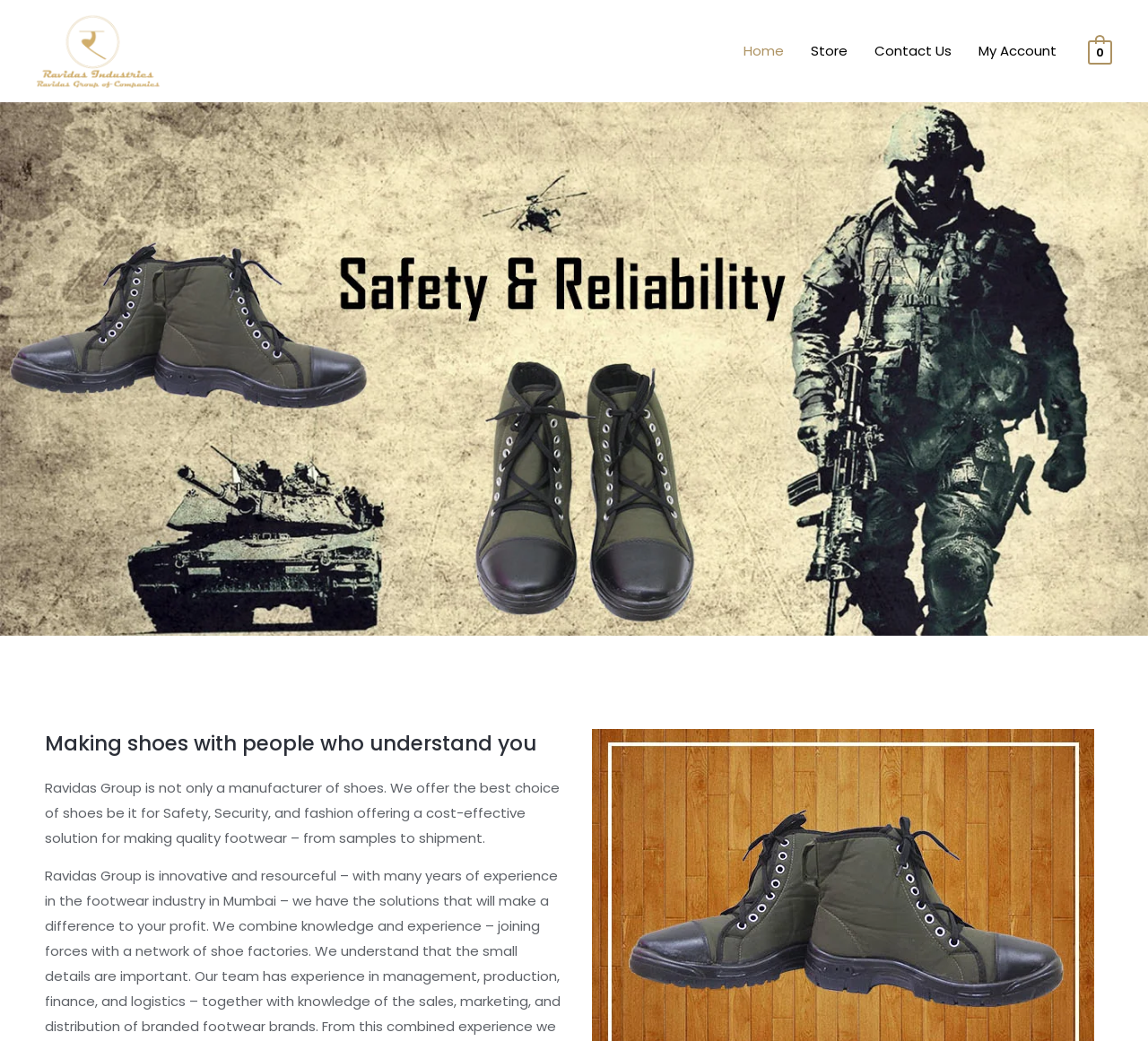How many main menu items are available?
Based on the screenshot, provide your answer in one word or phrase.

4